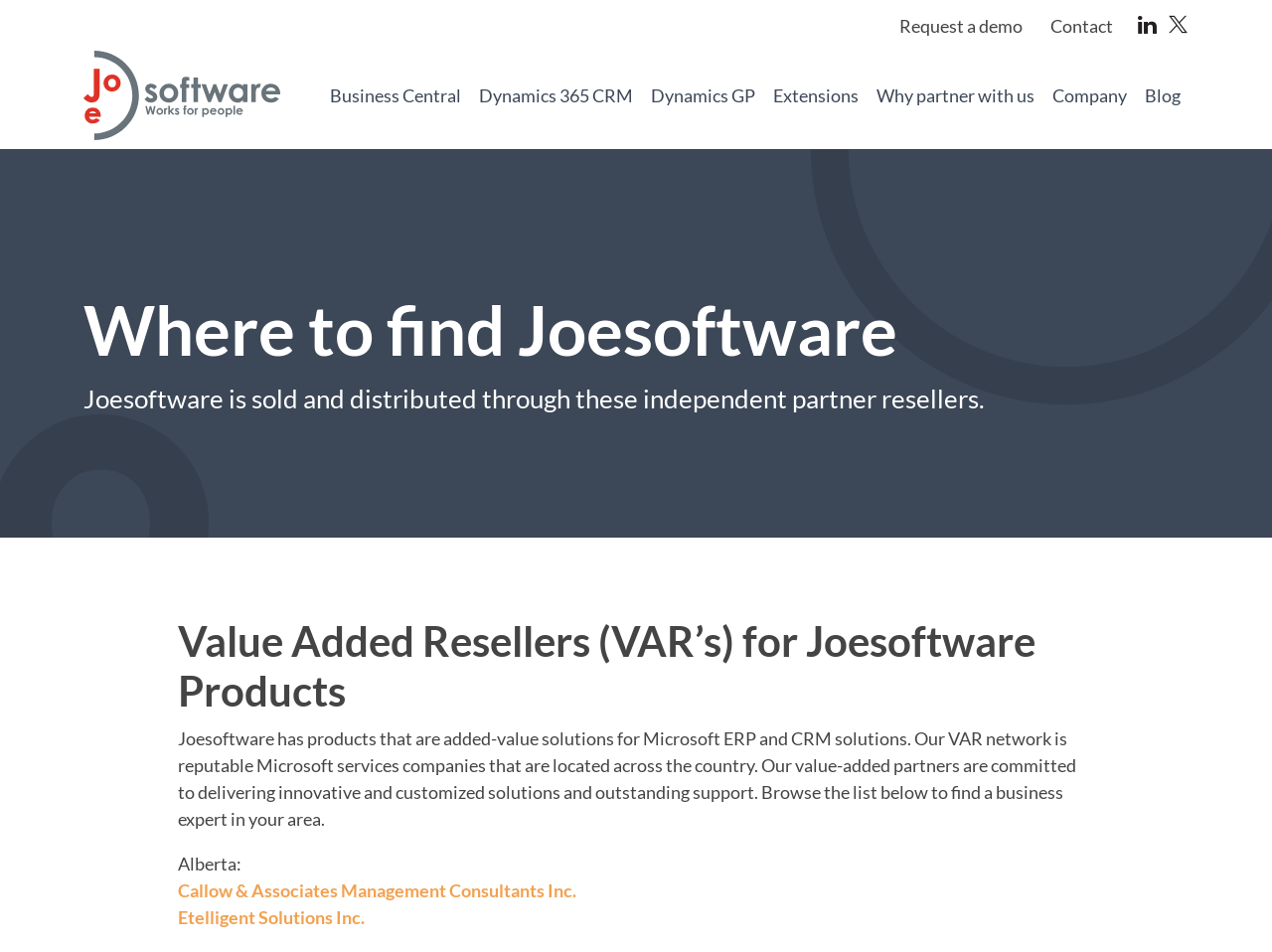What is the purpose of the 'Extensions' section?
Look at the image and provide a short answer using one word or a phrase.

Listing software extensions